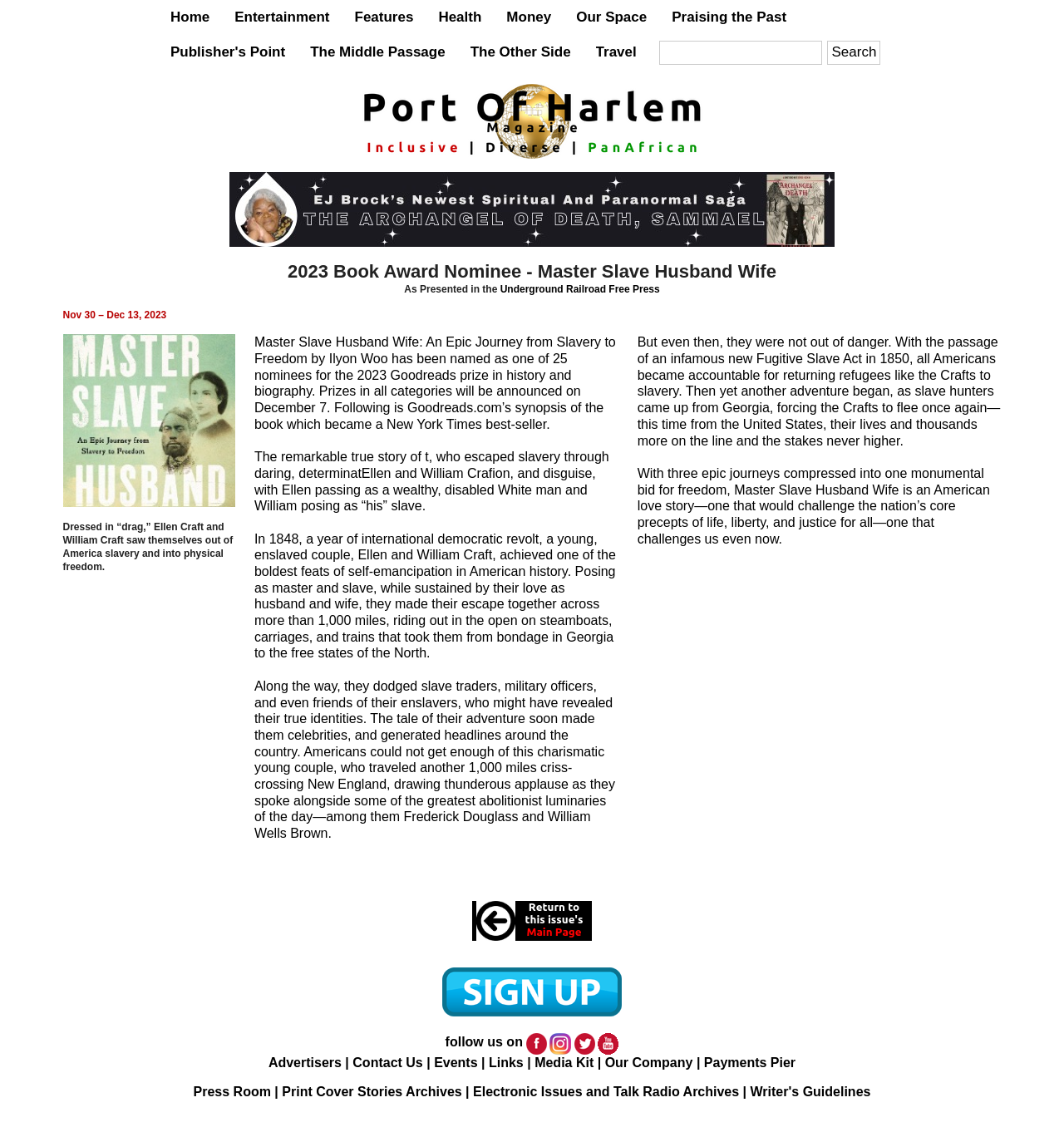What is the name of the book being described?
Based on the image, provide your answer in one word or phrase.

Master Slave Husband Wife